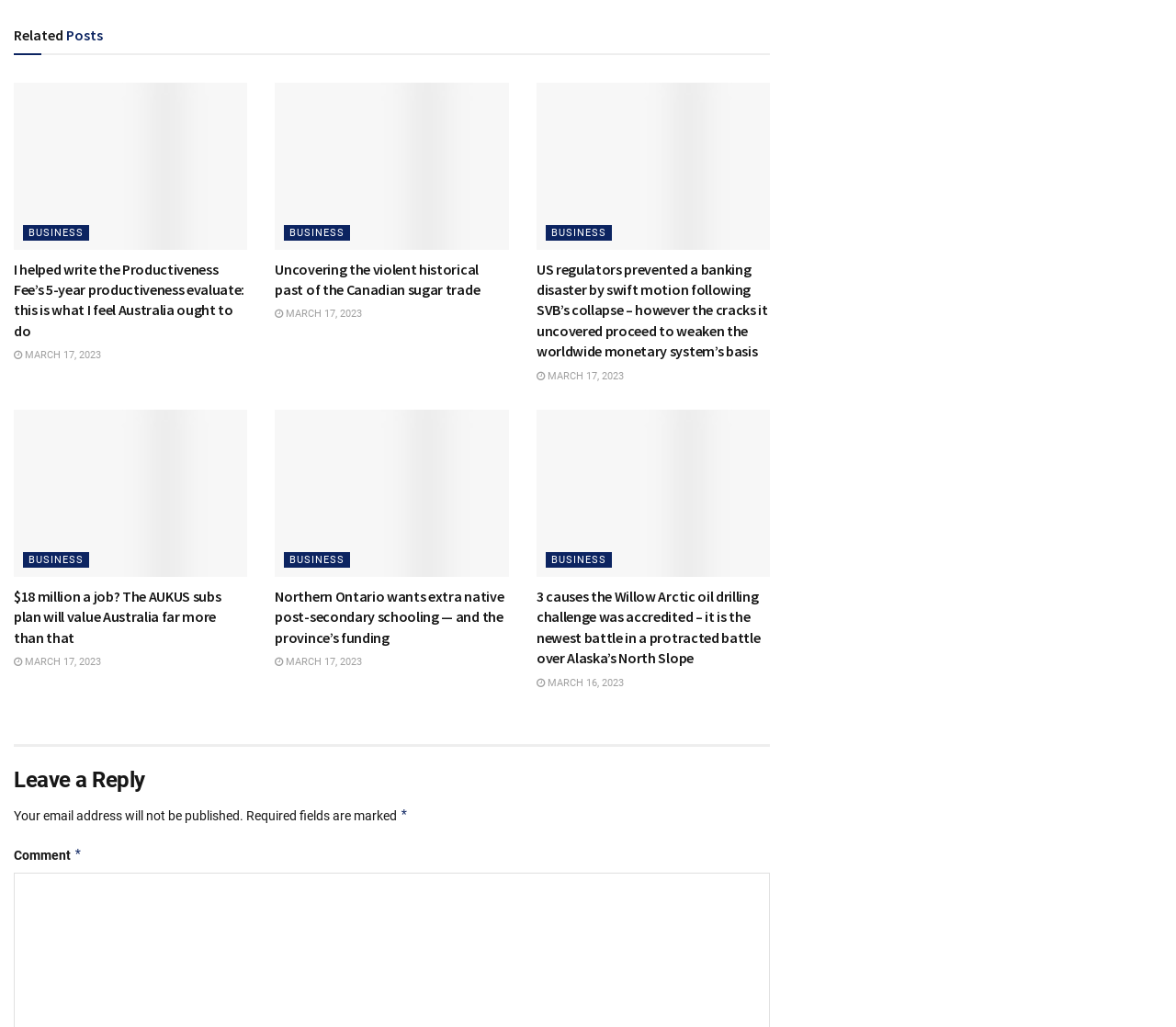Find the coordinates for the bounding box of the element with this description: "Accept all cookies".

None